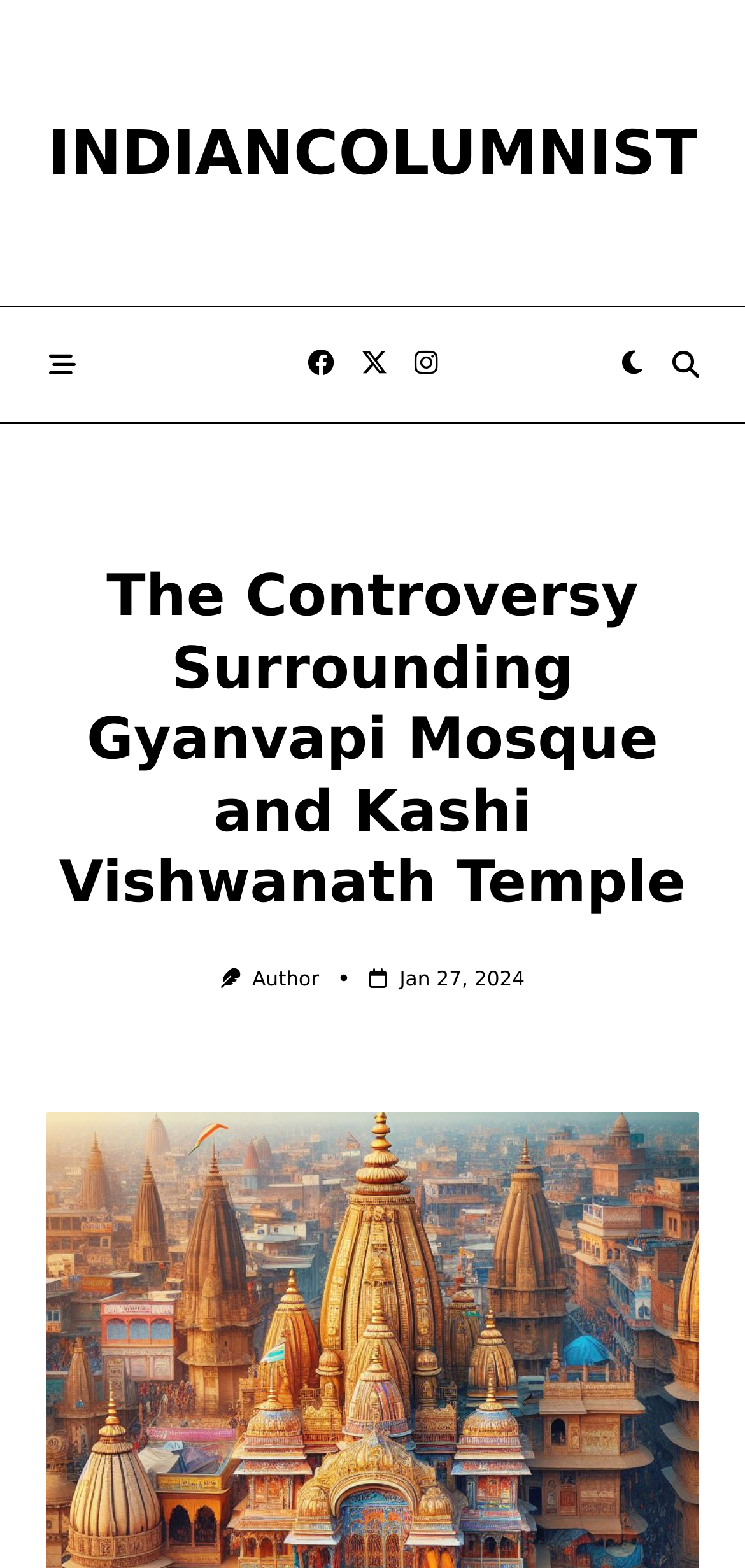Please provide a brief answer to the question using only one word or phrase: 
What is the author of the article?

Author